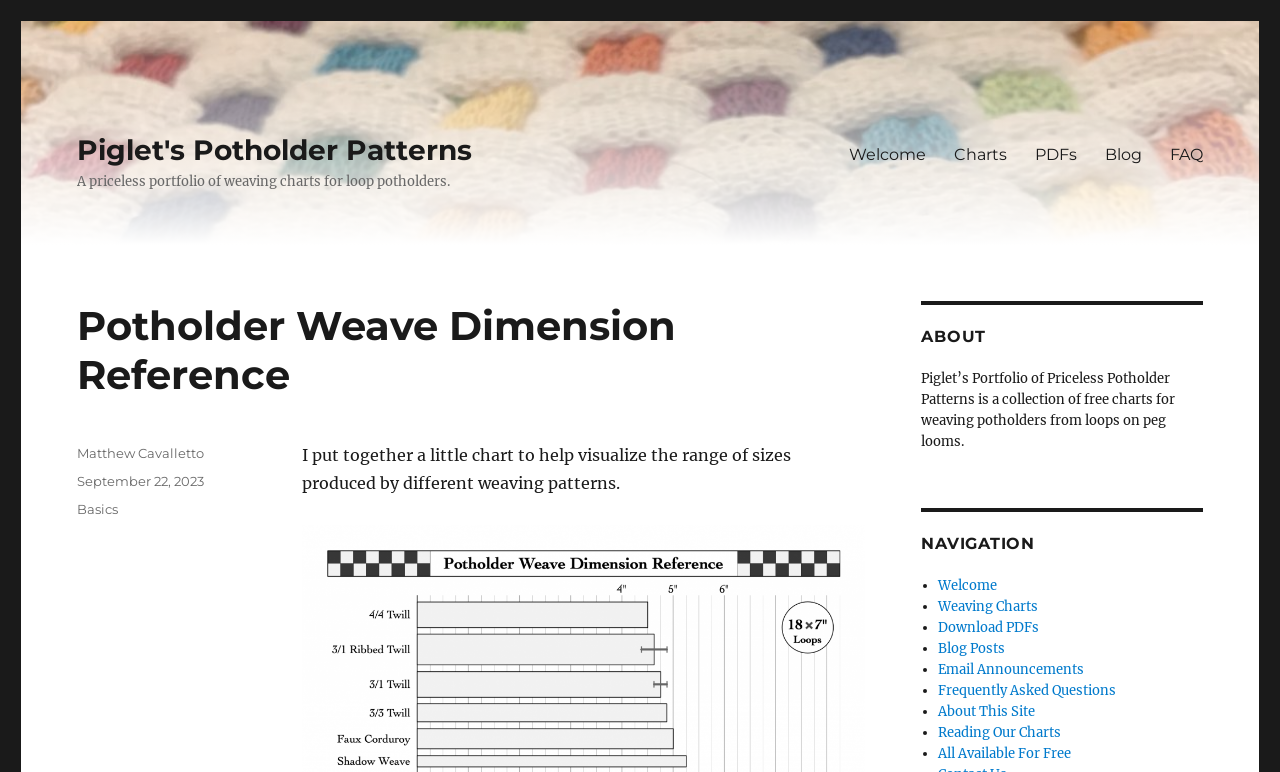Identify the bounding box for the UI element described as: "All Available For Free". The coordinates should be four float numbers between 0 and 1, i.e., [left, top, right, bottom].

[0.733, 0.965, 0.836, 0.987]